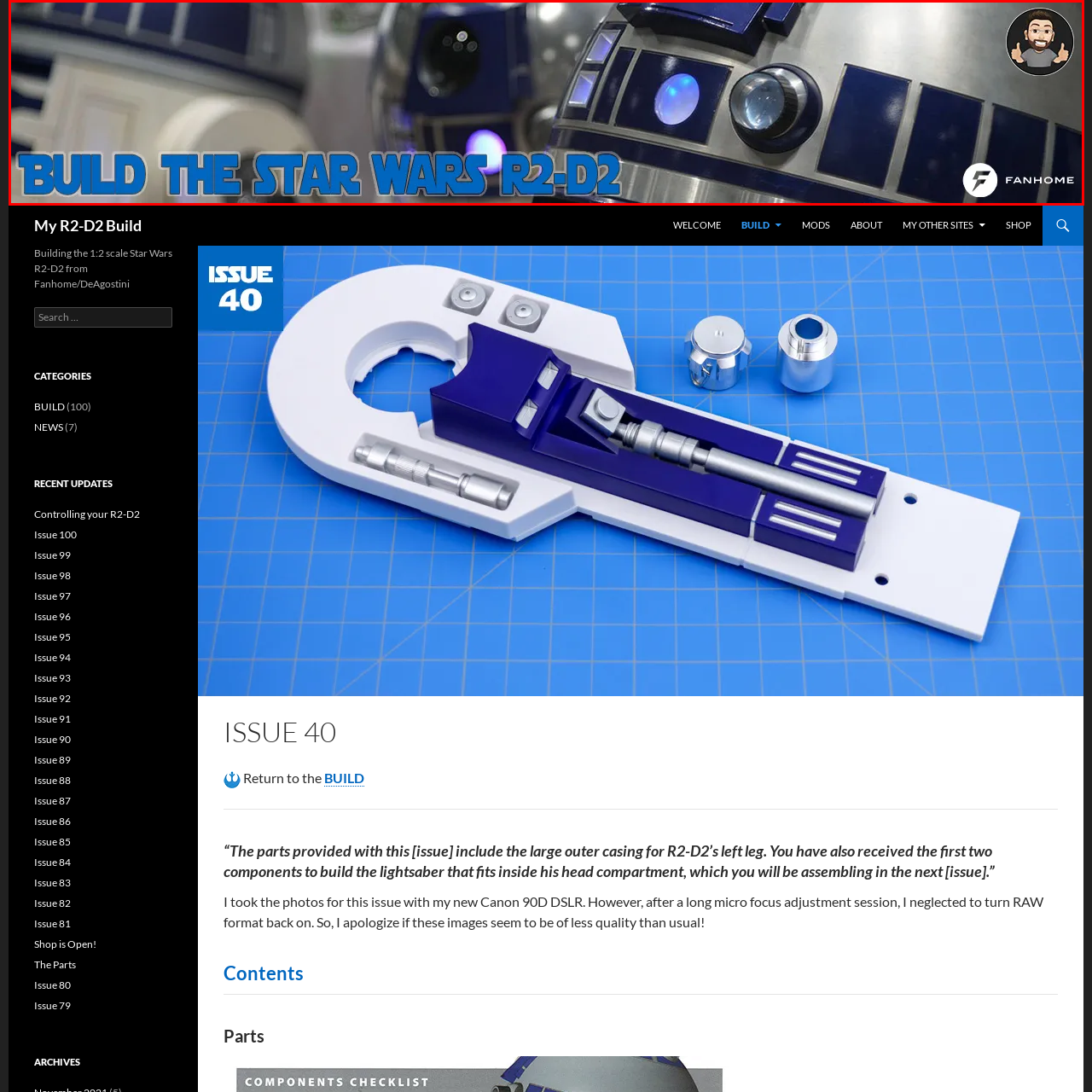Examine the image highlighted by the red boundary, What is the purpose of the backdrop in the image? Provide your answer in a single word or phrase.

To invite building and crafting